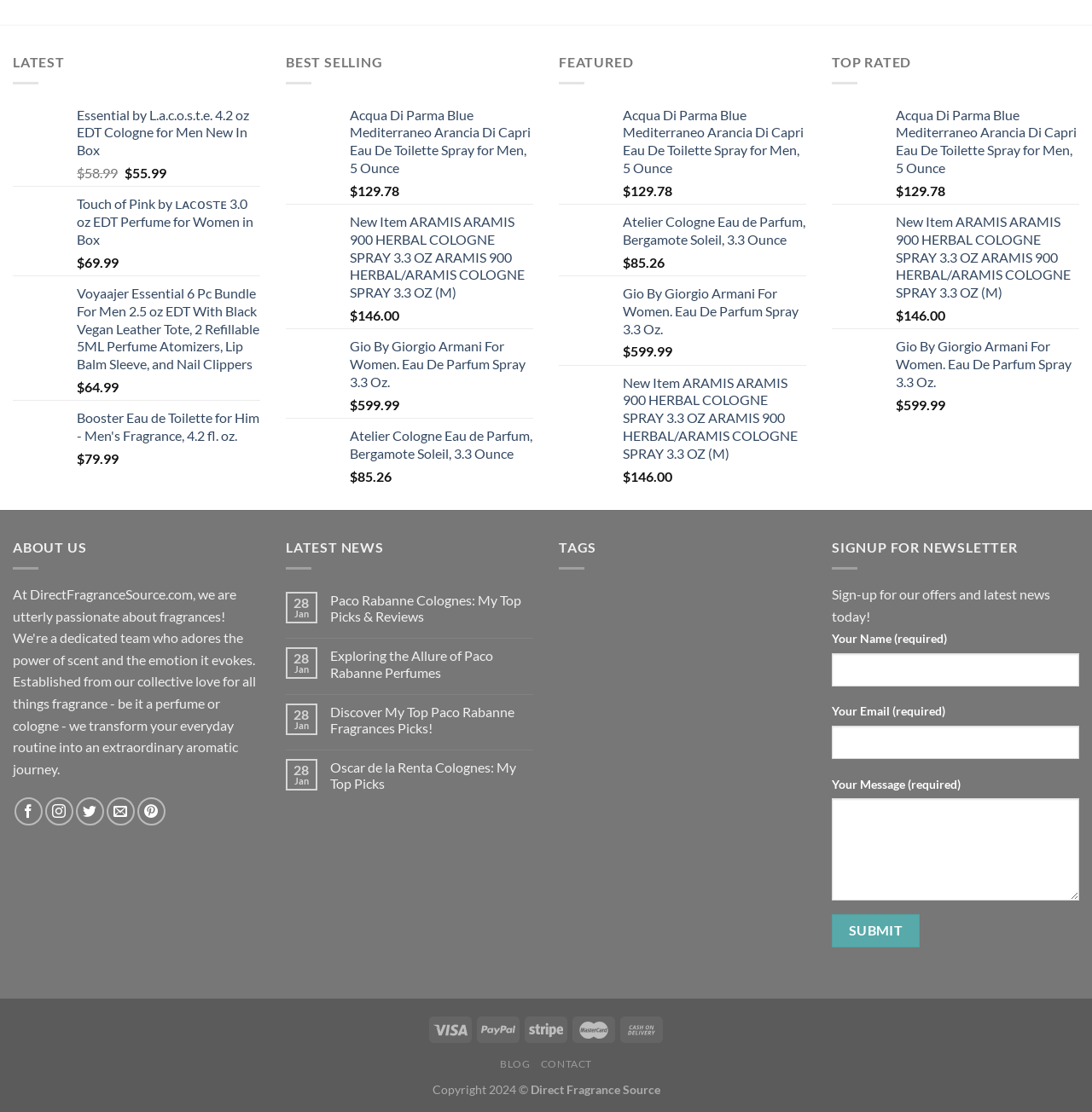How many sections are there on this webpage?
Can you give a detailed and elaborate answer to the question?

Upon analyzing the webpage structure, I can identify four distinct sections: LATEST, BEST SELLING, FEATURED, and TOP RATED, each containing a list of perfume products.